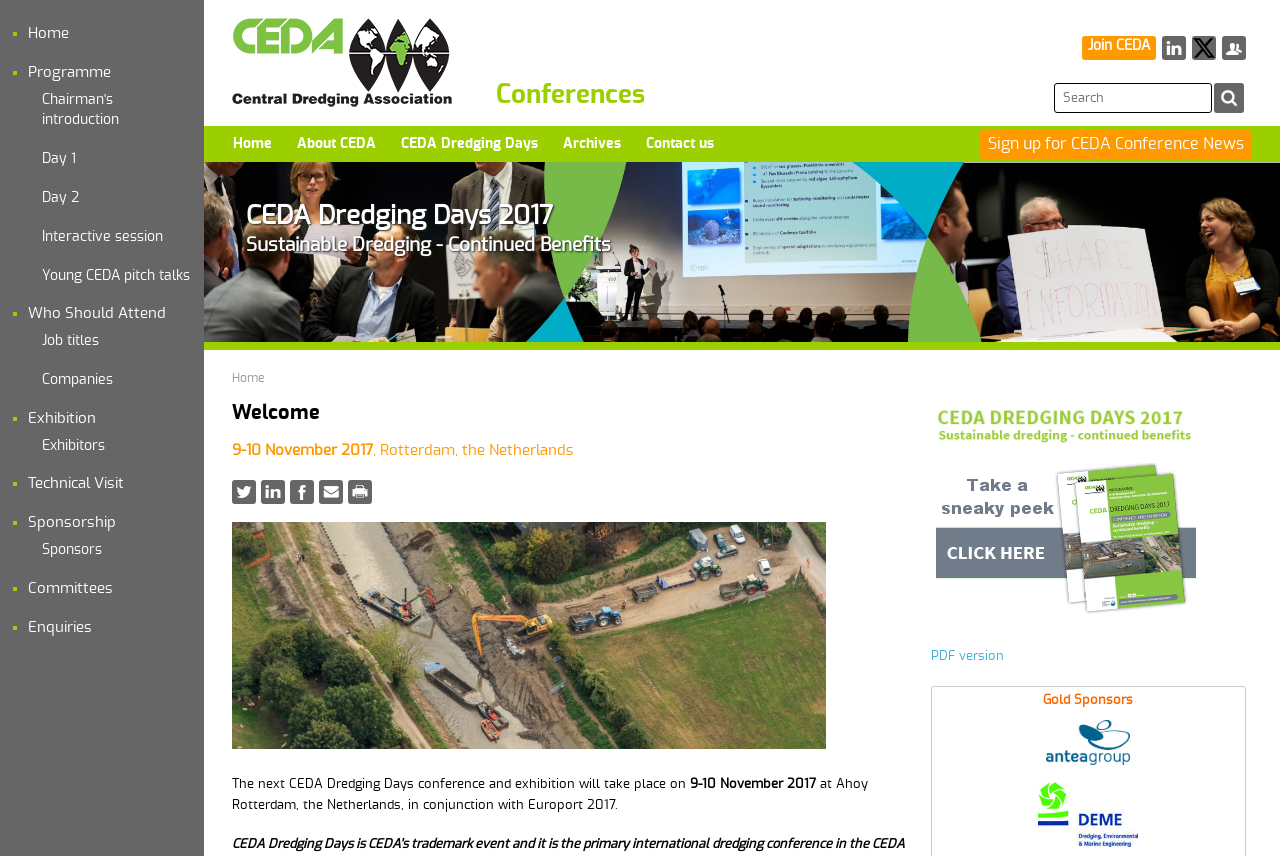Find the bounding box coordinates for the UI element whose description is: "CEDA Dredging Days". The coordinates should be four float numbers between 0 and 1, in the format [left, top, right, bottom].

[0.302, 0.147, 0.432, 0.189]